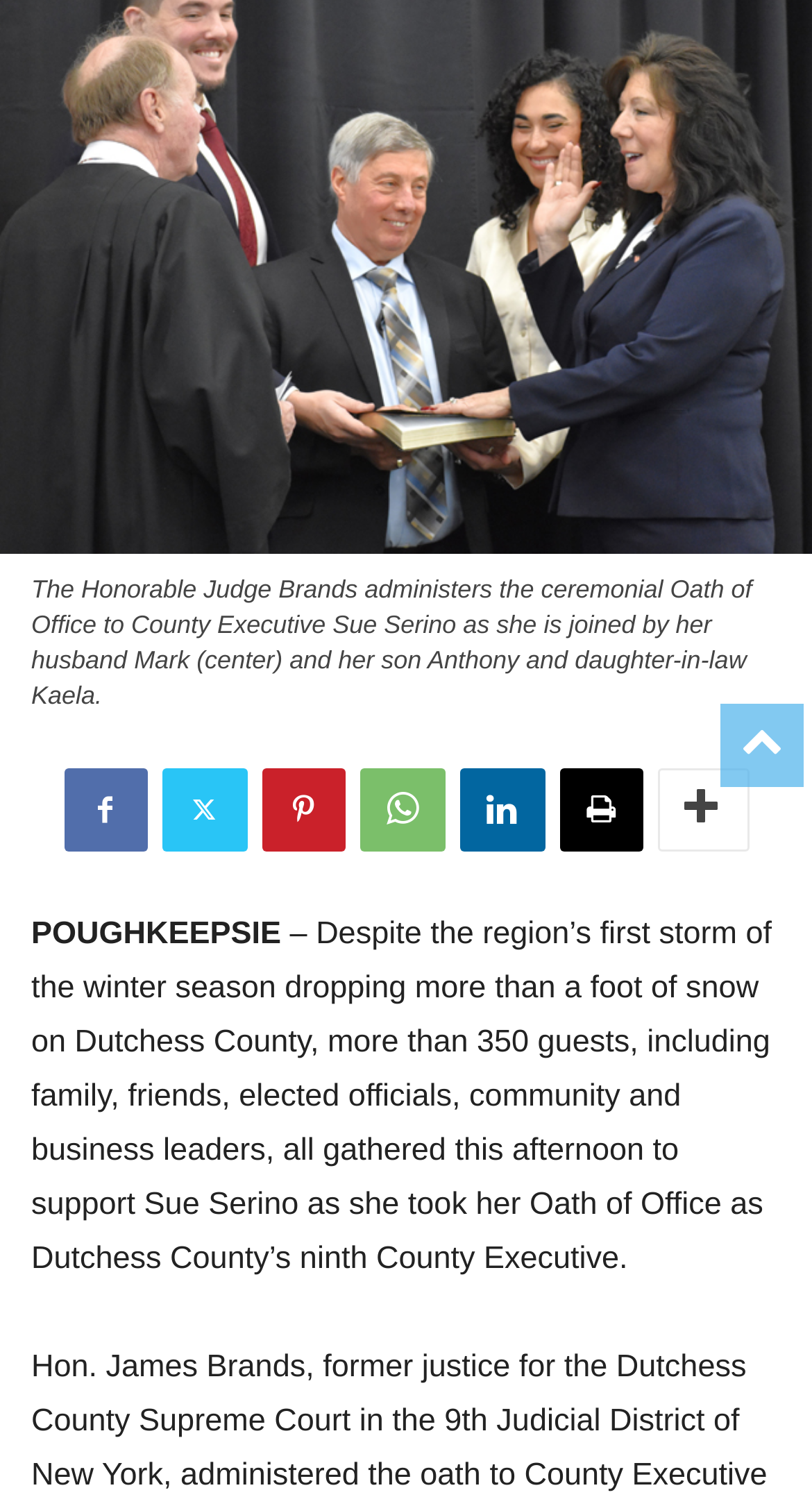Determine the bounding box coordinates for the UI element matching this description: "Facebook".

[0.078, 0.514, 0.181, 0.569]